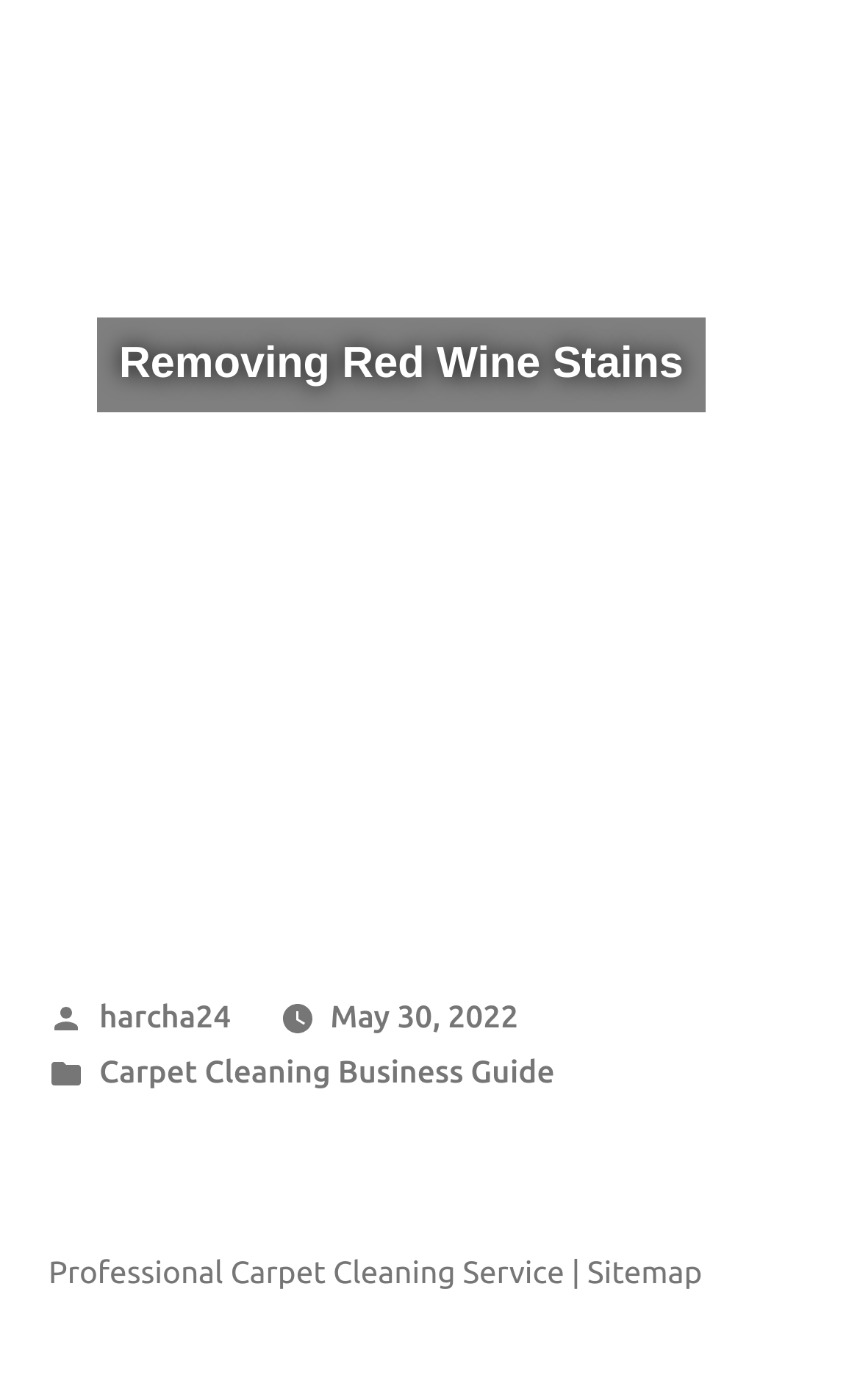What is the topic of the first link? Analyze the screenshot and reply with just one word or a short phrase.

Removing Red Wine Stains